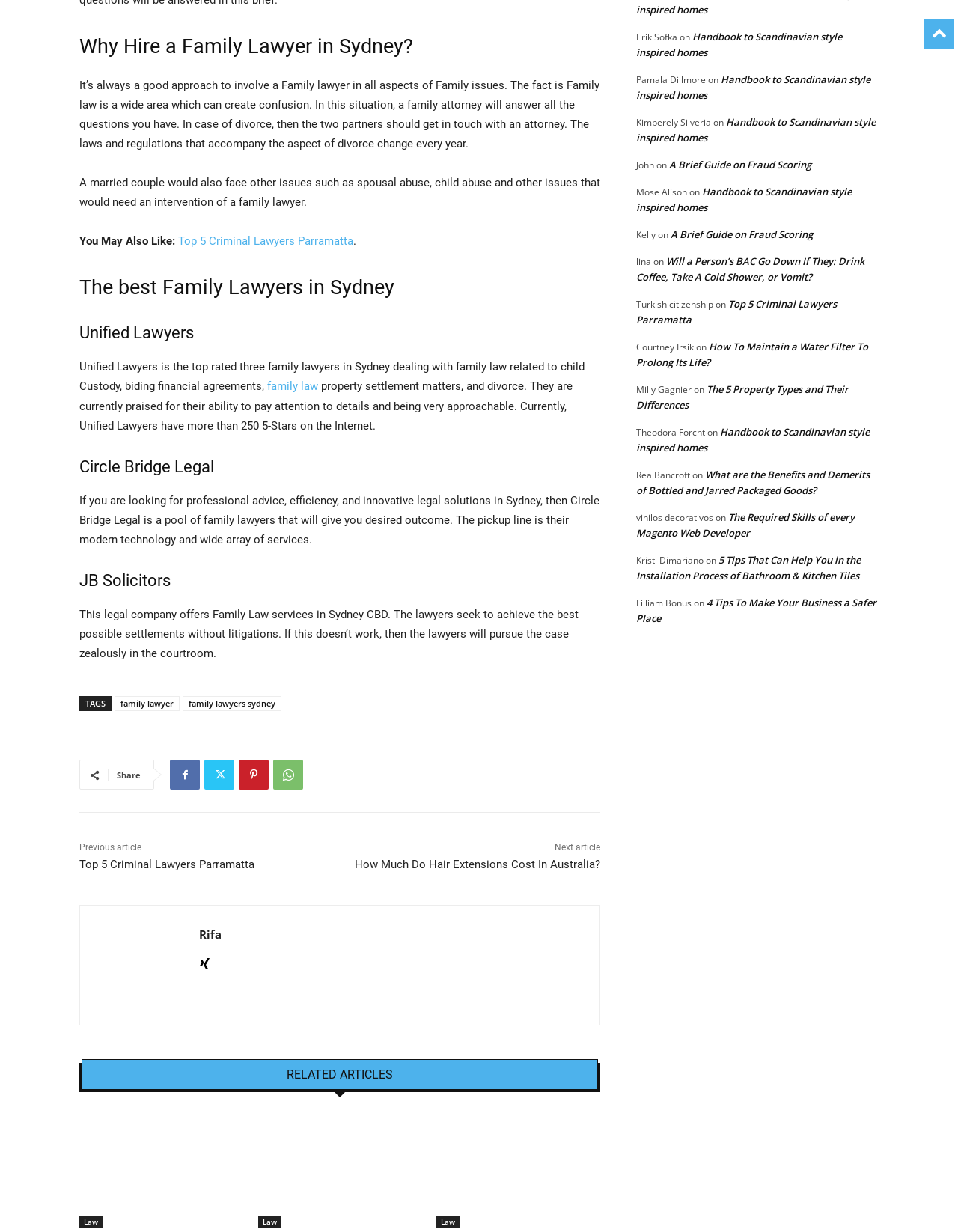How many family lawyers in Sydney are mentioned on the webpage?
Based on the content of the image, thoroughly explain and answer the question.

The webpage mentions three family lawyers in Sydney, namely Unified Lawyers, Circle Bridge Legal, and JB Solicitors, each with their own strengths and specializations.